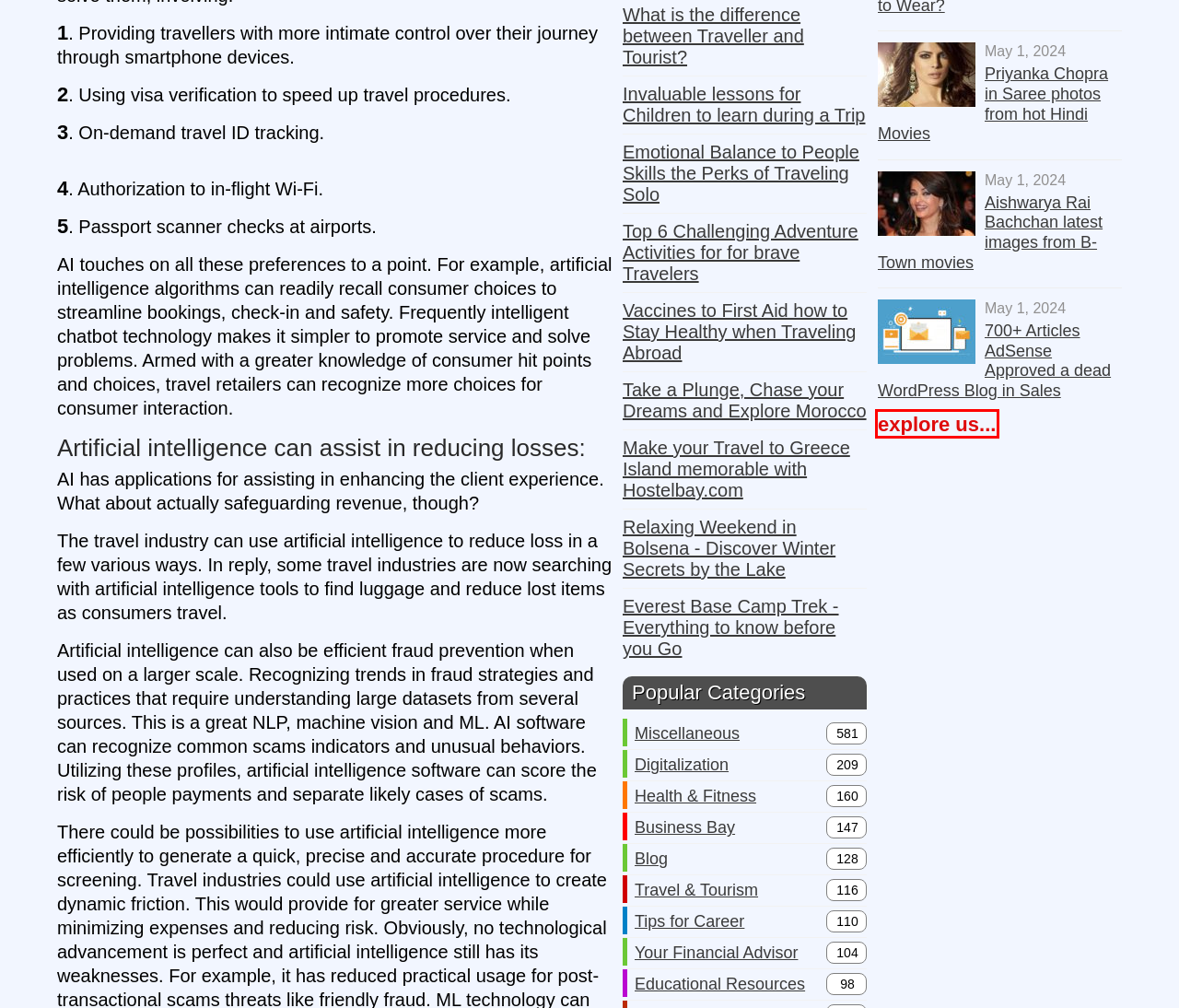Examine the screenshot of a webpage with a red bounding box around a UI element. Your task is to identify the webpage description that best corresponds to the new webpage after clicking the specified element. The given options are:
A. Invaluable lessons for Children to learn during a Trip
B. Miscellaneous
C. Free Educational Resources for Students to develop them better
D. Business Bay to boost Sales and bid your Compitators
E. Digitalization to make your Life more fruitful and advanced
F. Everest Base Camp Trek - Everything to know before you Go
G. Take a Plunge, Chase your Dreams and Explore Morocco
H. Explore Us | JHARAPHULA

H